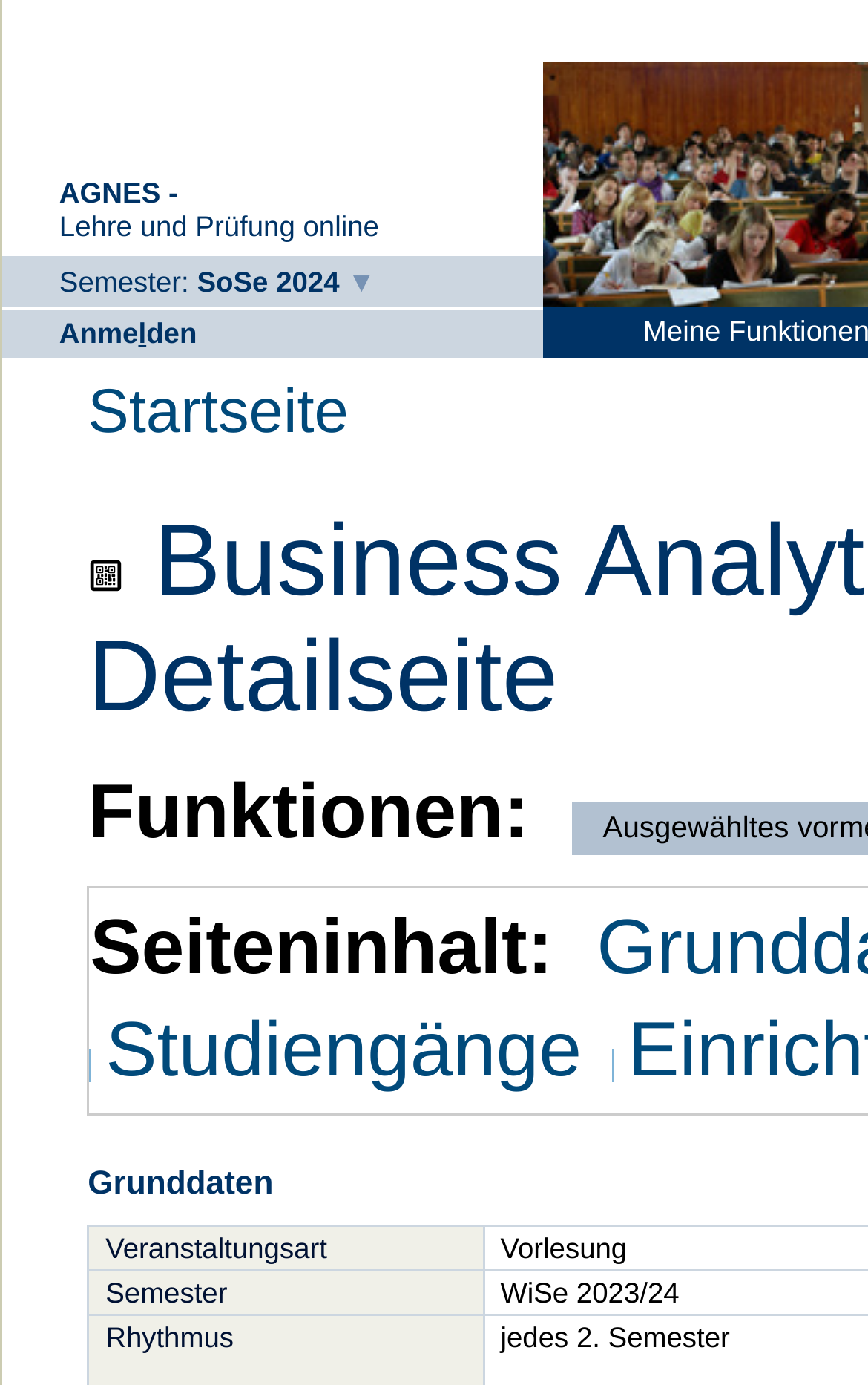What is the purpose of the 'Anmelden' link?
Using the image as a reference, deliver a detailed and thorough answer to the question.

I found the purpose of the 'Anmelden' link by looking at the link itself and its location at the top of the webpage, indicating that it is likely used to log in to the system.